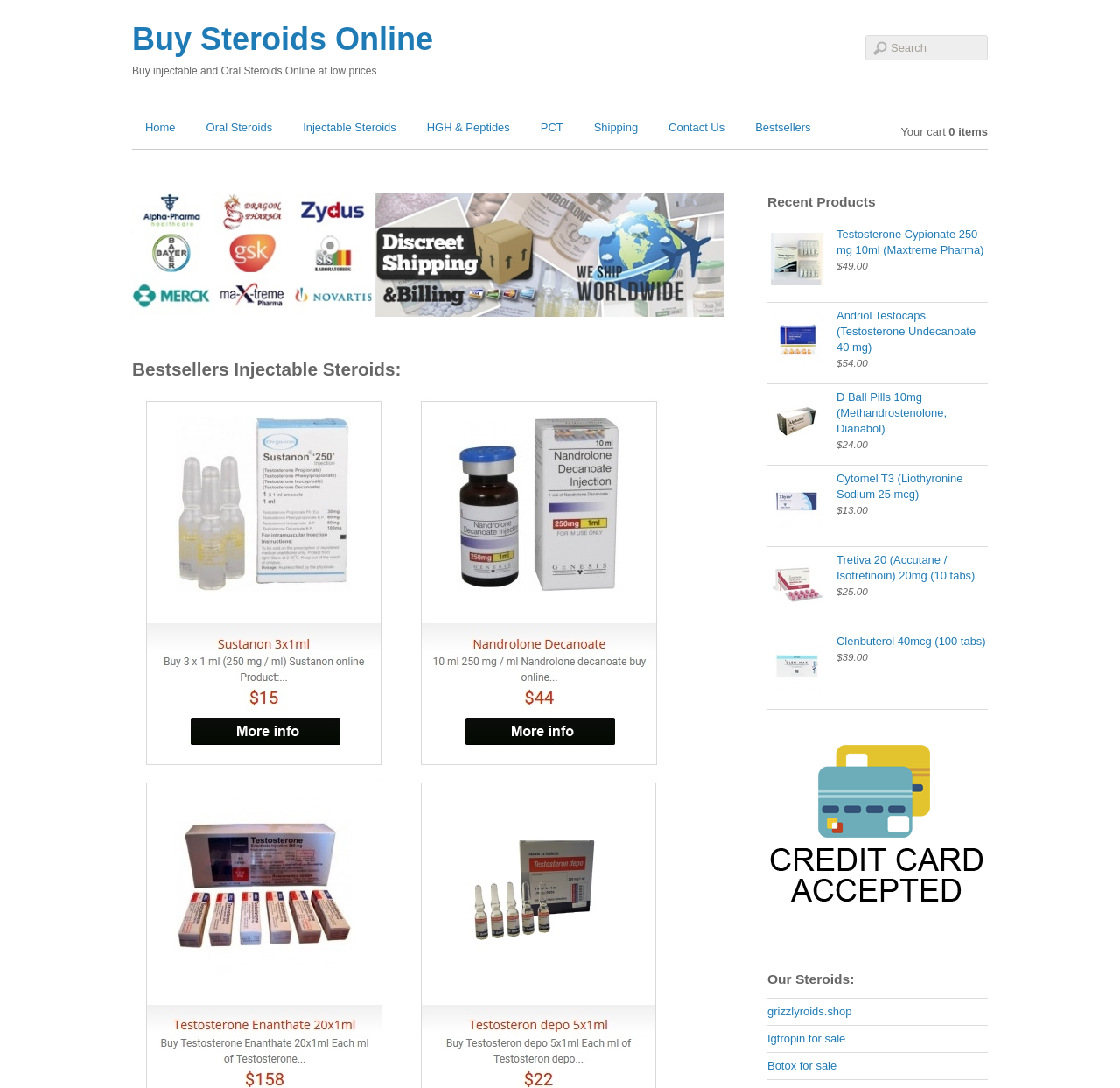Create a detailed summary of the webpage's content and design.

This webpage is an online store selling steroids and related products. At the top, there is a heading "Buy Steroids Online" followed by a link with the same text. Below this, there is another heading "Buy injectable and Oral Steroids Online at low prices". 

On the top-left side, there is a navigation menu with links to different sections of the website, including "Home", "Oral Steroids", "Injectable Steroids", "HGH & Peptides", "PCT", "Shipping", "Contact Us", and "Bestsellers". 

To the right of the navigation menu, there is a search box with a label "Search". Next to the search box, there is a cart icon with the text "Your cart" and "0 items" indicating that the cart is empty.

Below the navigation menu, there is a promotional image spanning across the top of the page. Underneath the promotional image, there is a section titled "Bestsellers Injectable Steroids" with two links to "Injectable Steroids" accompanied by images.

On the right side of the page, there is a section titled "Recent Products" showcasing several products with images, product names, and prices. The products include Testosterone Cypionate 250 mg, Andriol Testocaps, D Ball Pills, Cytomel T3, Tretiva 20, and Clenbuterol 40mcg. Each product has a link to its details page and a price tag.

At the bottom of the page, there is a section titled "Our Steroids" with links to external websites, including grizzlyroids.shop, Igtropin for sale, and Botox for sale.